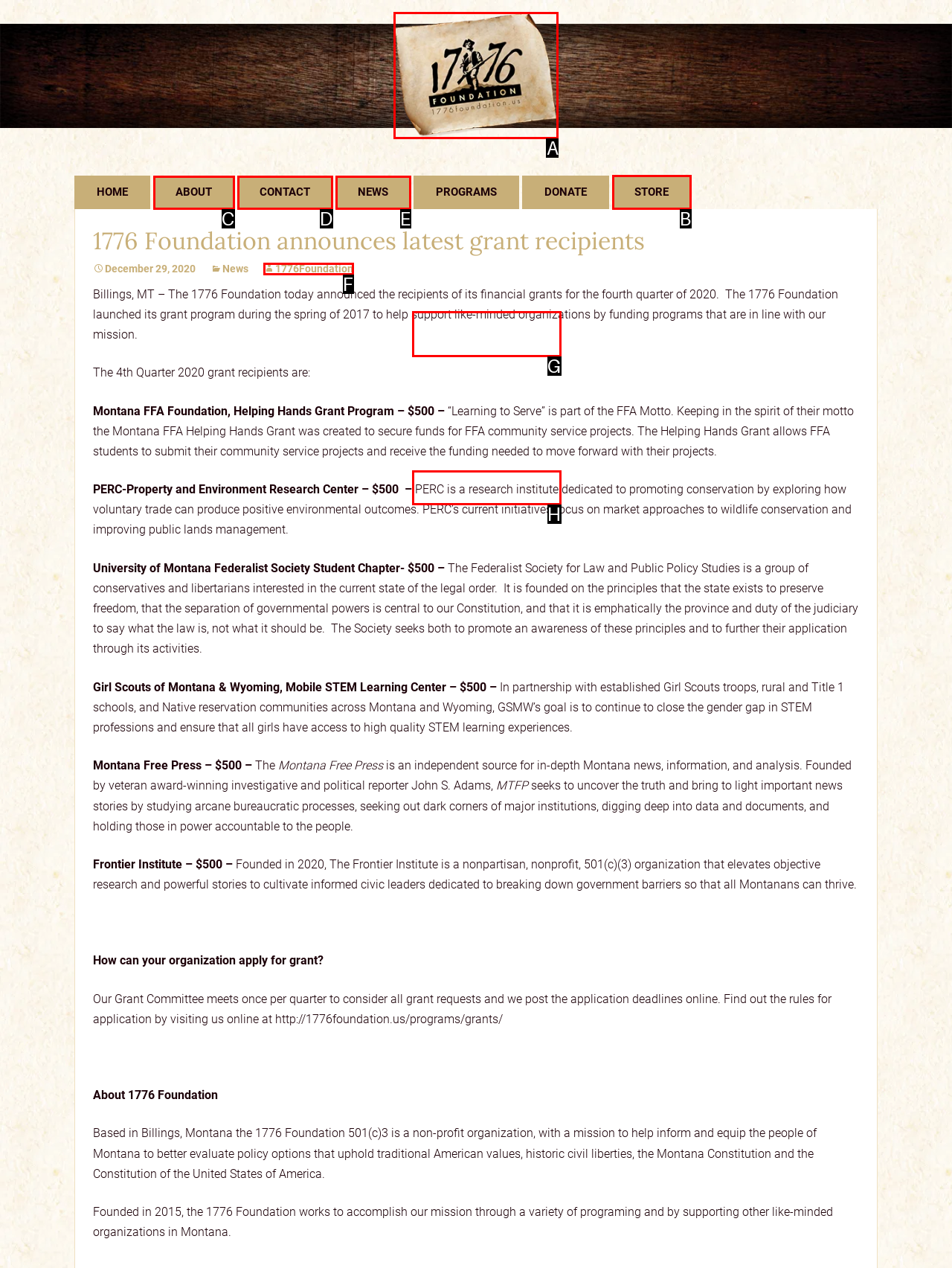Choose the letter of the UI element necessary for this task: Visit the store
Answer with the correct letter.

B